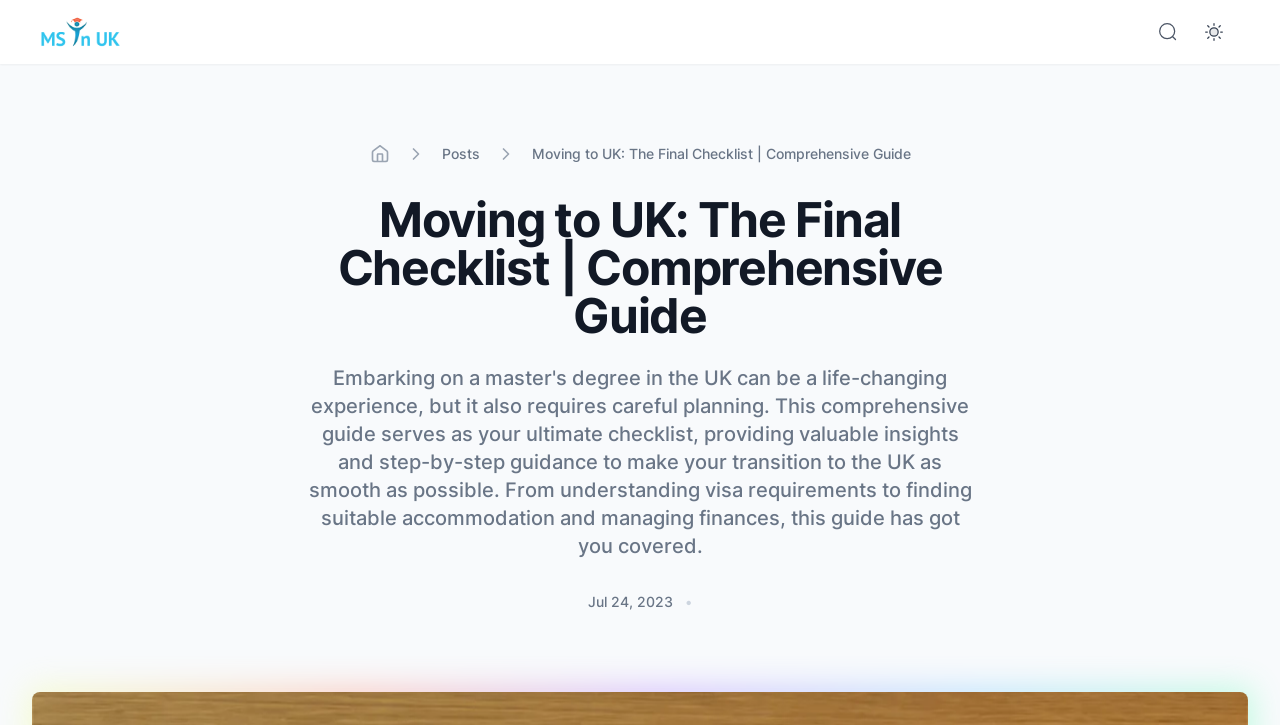Find the bounding box coordinates for the HTML element described as: "alt="MS in UK"". The coordinates should consist of four float values between 0 and 1, i.e., [left, top, right, bottom].

[0.025, 0.022, 0.101, 0.066]